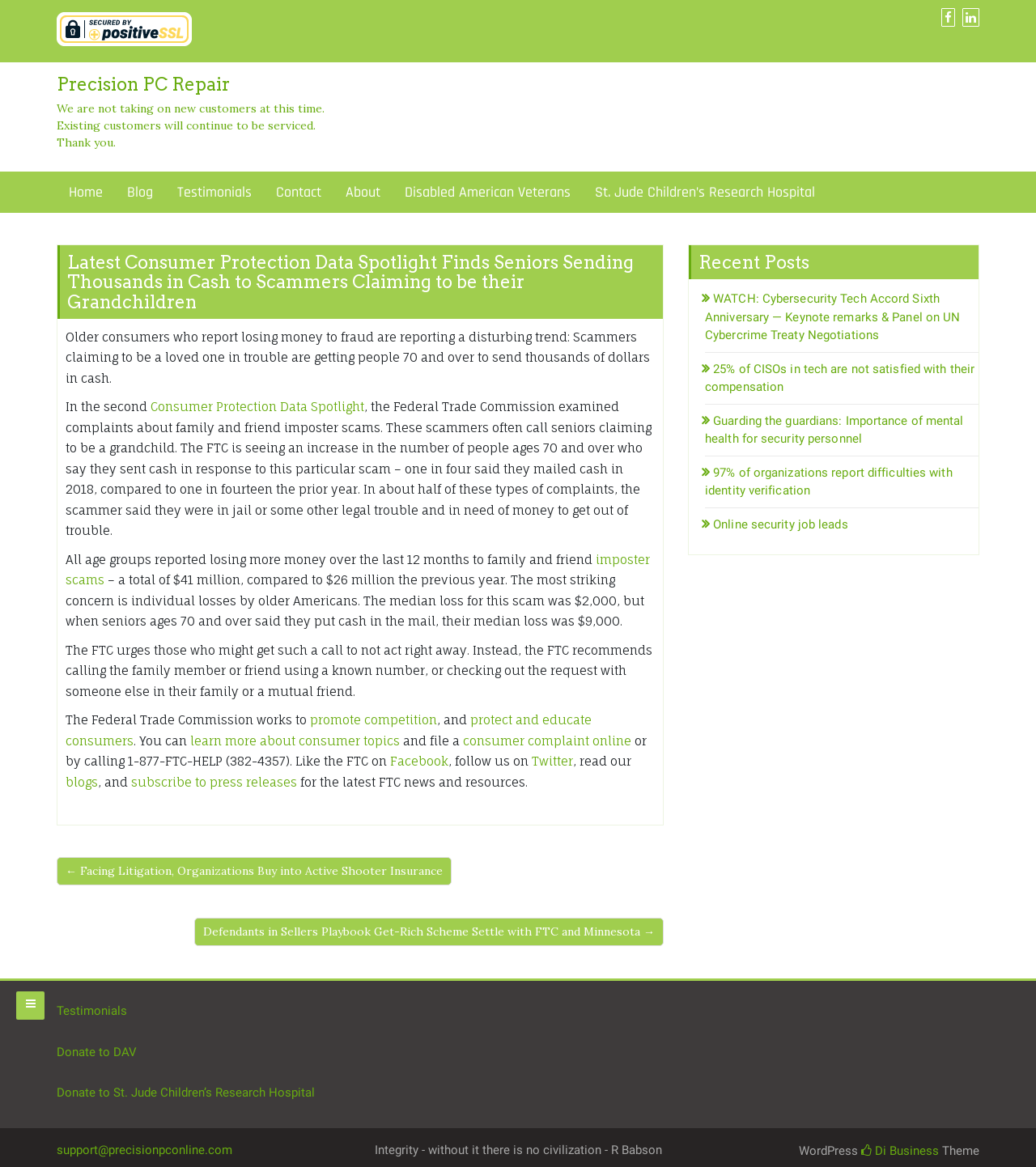Could you determine the bounding box coordinates of the clickable element to complete the instruction: "Search for something"? Provide the coordinates as four float numbers between 0 and 1, i.e., [left, top, right, bottom].

None